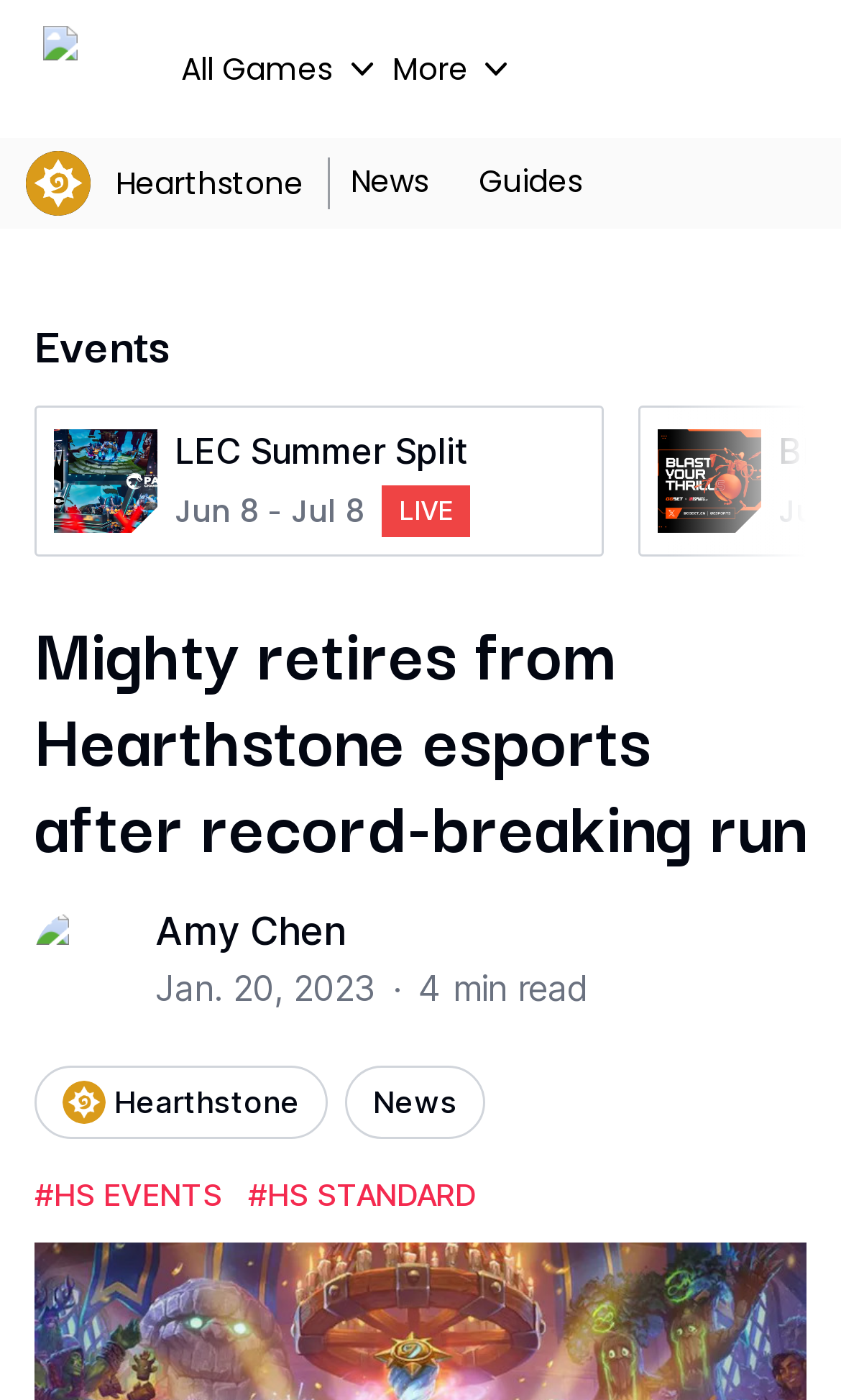Return the bounding box coordinates of the UI element that corresponds to this description: "alt="esports Logo"". The coordinates must be given as four float numbers in the range of 0 and 1, [left, top, right, bottom].

[0.051, 0.018, 0.154, 0.08]